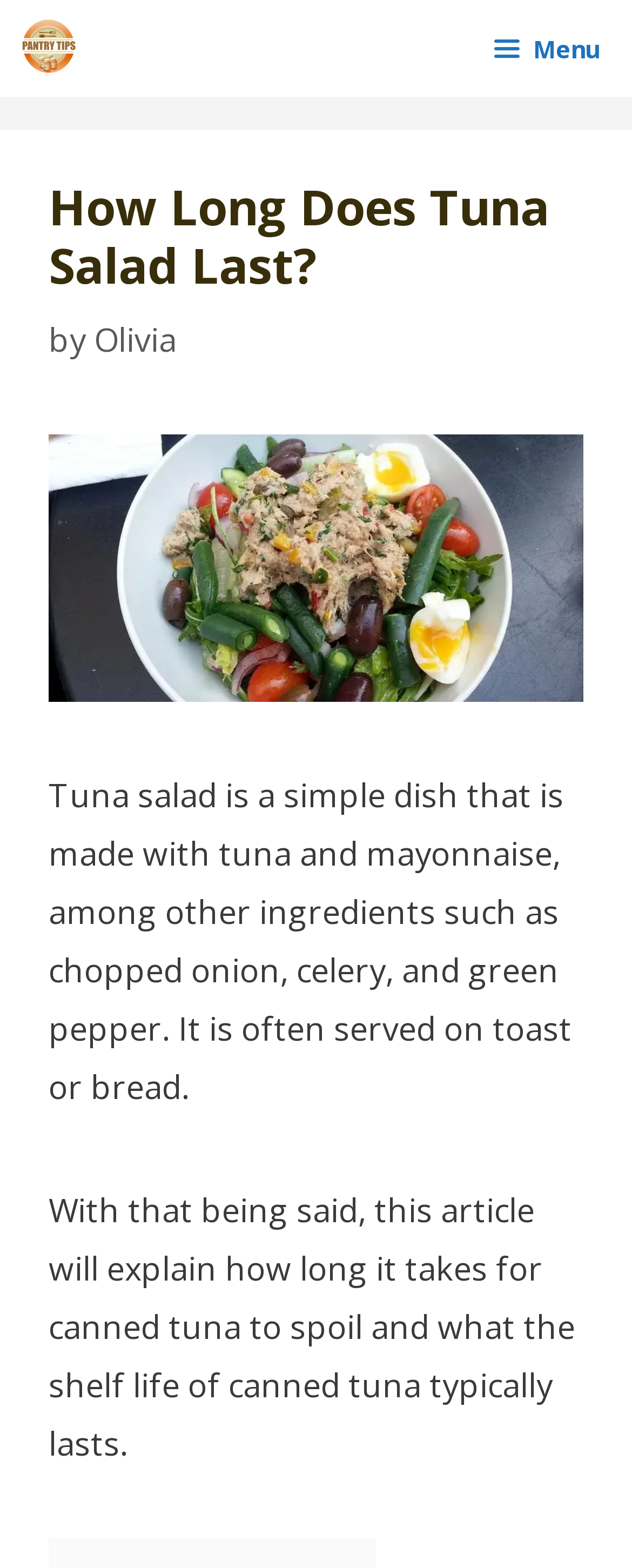Identify the bounding box coordinates of the HTML element based on this description: "Menu".

[0.725, 0.0, 1.0, 0.062]